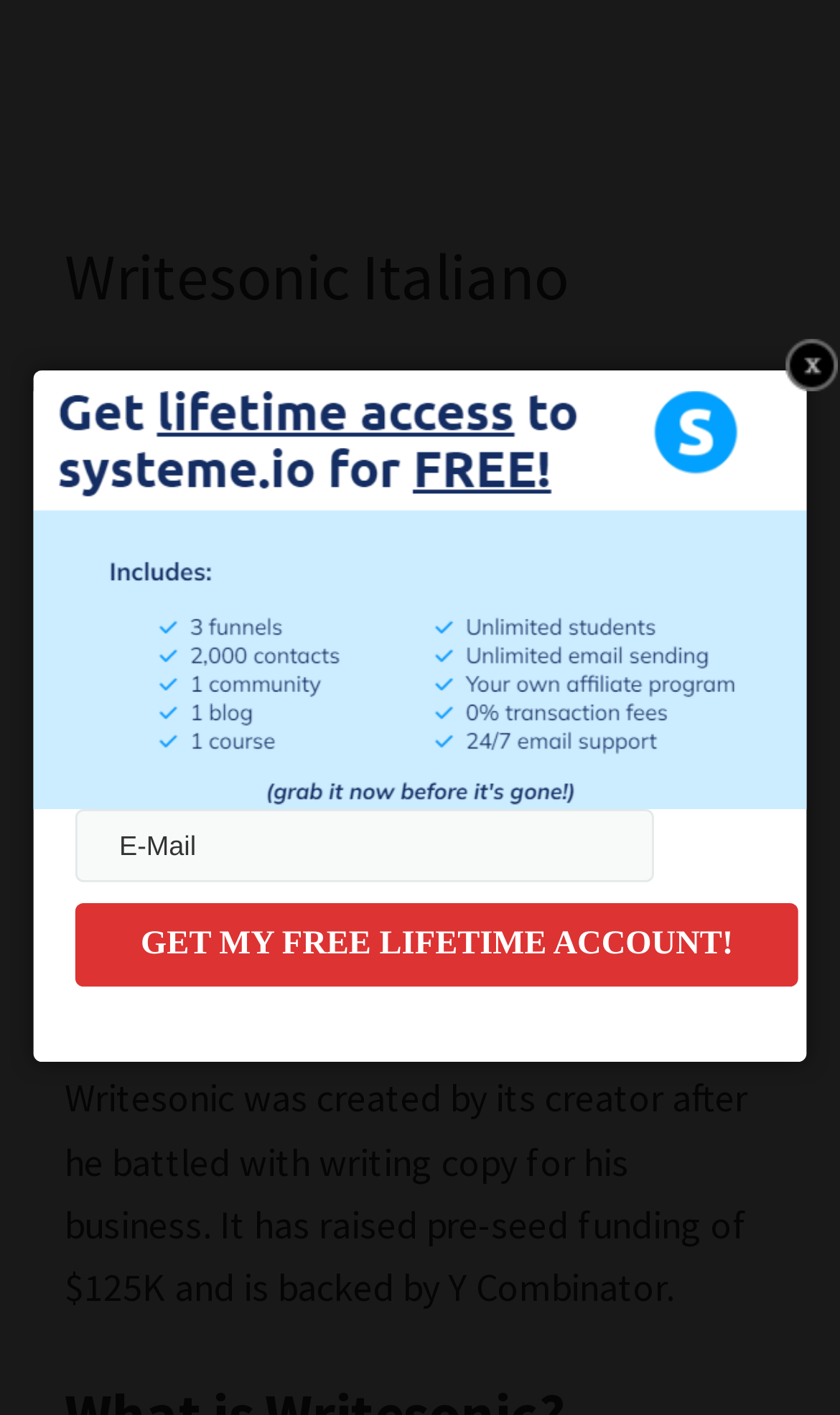Please answer the following question using a single word or phrase: 
What is the purpose of the email textbox?

Signing up for an account